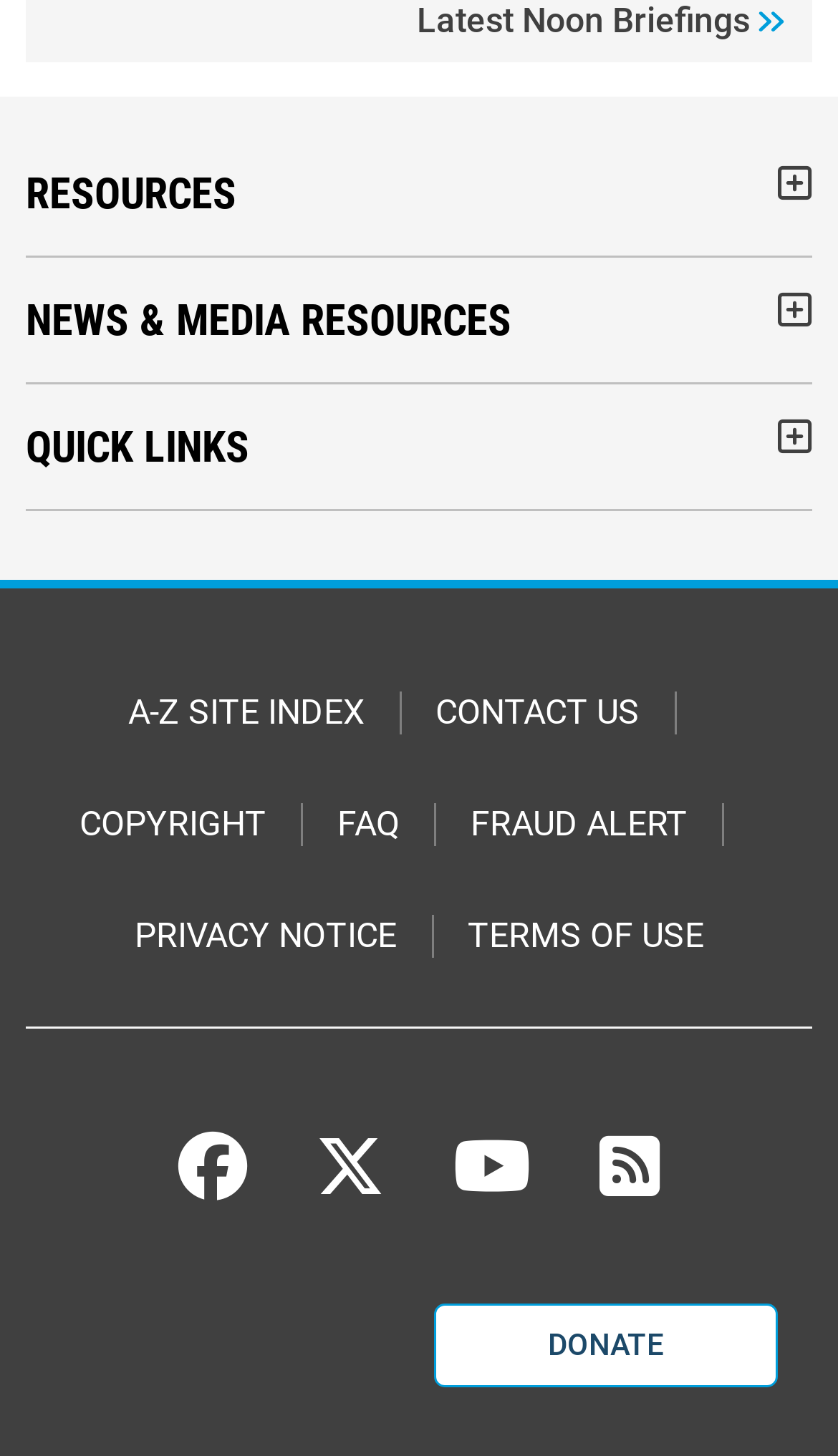Identify the bounding box coordinates of the region that needs to be clicked to carry out this instruction: "Follow facebook". Provide these coordinates as four float numbers ranging from 0 to 1, i.e., [left, top, right, bottom].

[0.213, 0.777, 0.295, 0.824]